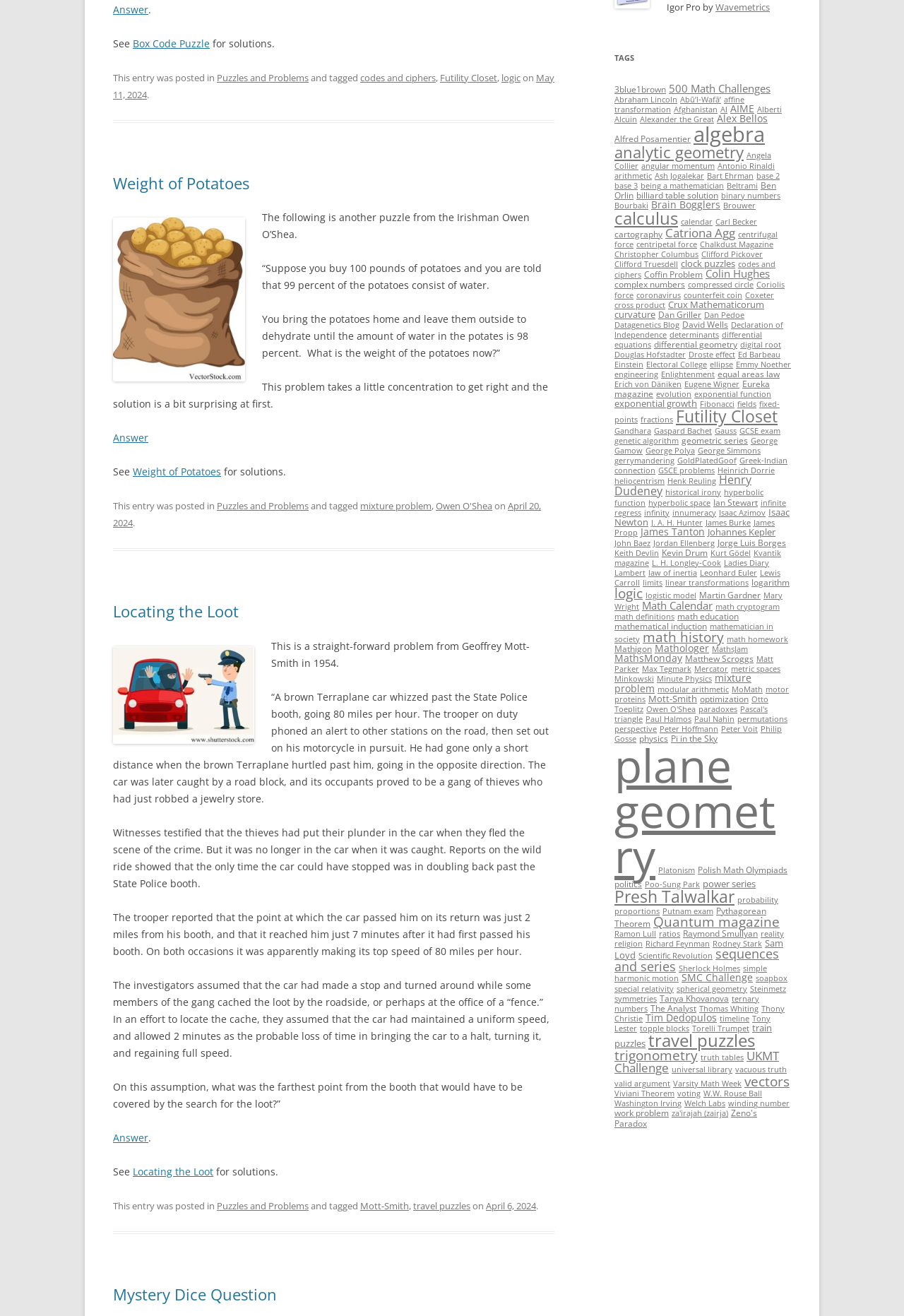Can you show the bounding box coordinates of the region to click on to complete the task described in the instruction: "Check the 'Mystery Dice Question' heading"?

[0.125, 0.976, 0.613, 0.99]